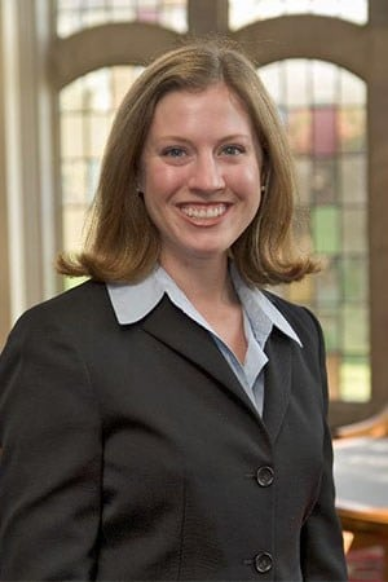What is the color of Jill Rhodes' shirt?
Answer the question with a single word or phrase derived from the image.

Light blue